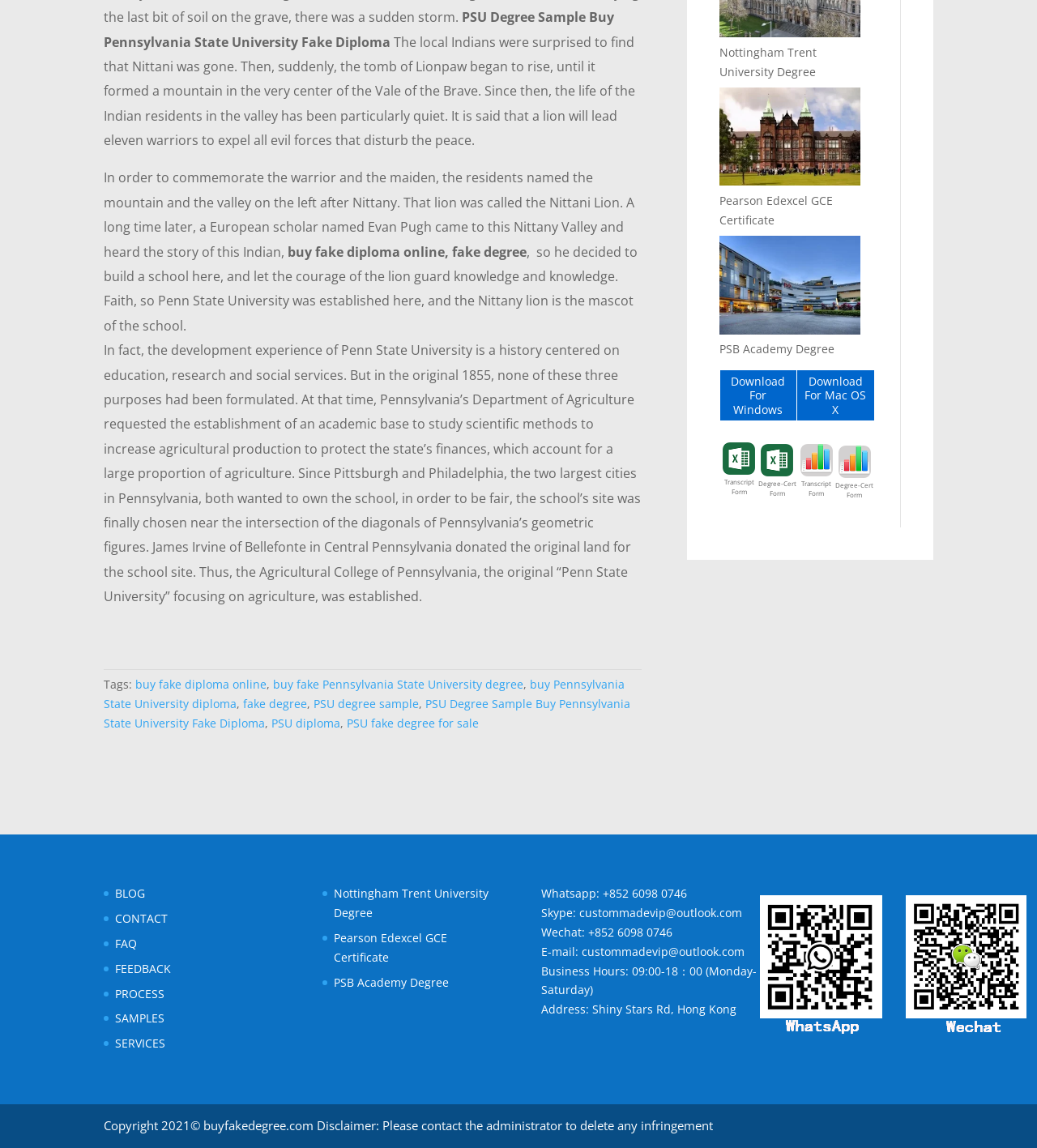How many links are there in the 'Tags' section?
Answer with a single word or short phrase according to what you see in the image.

7